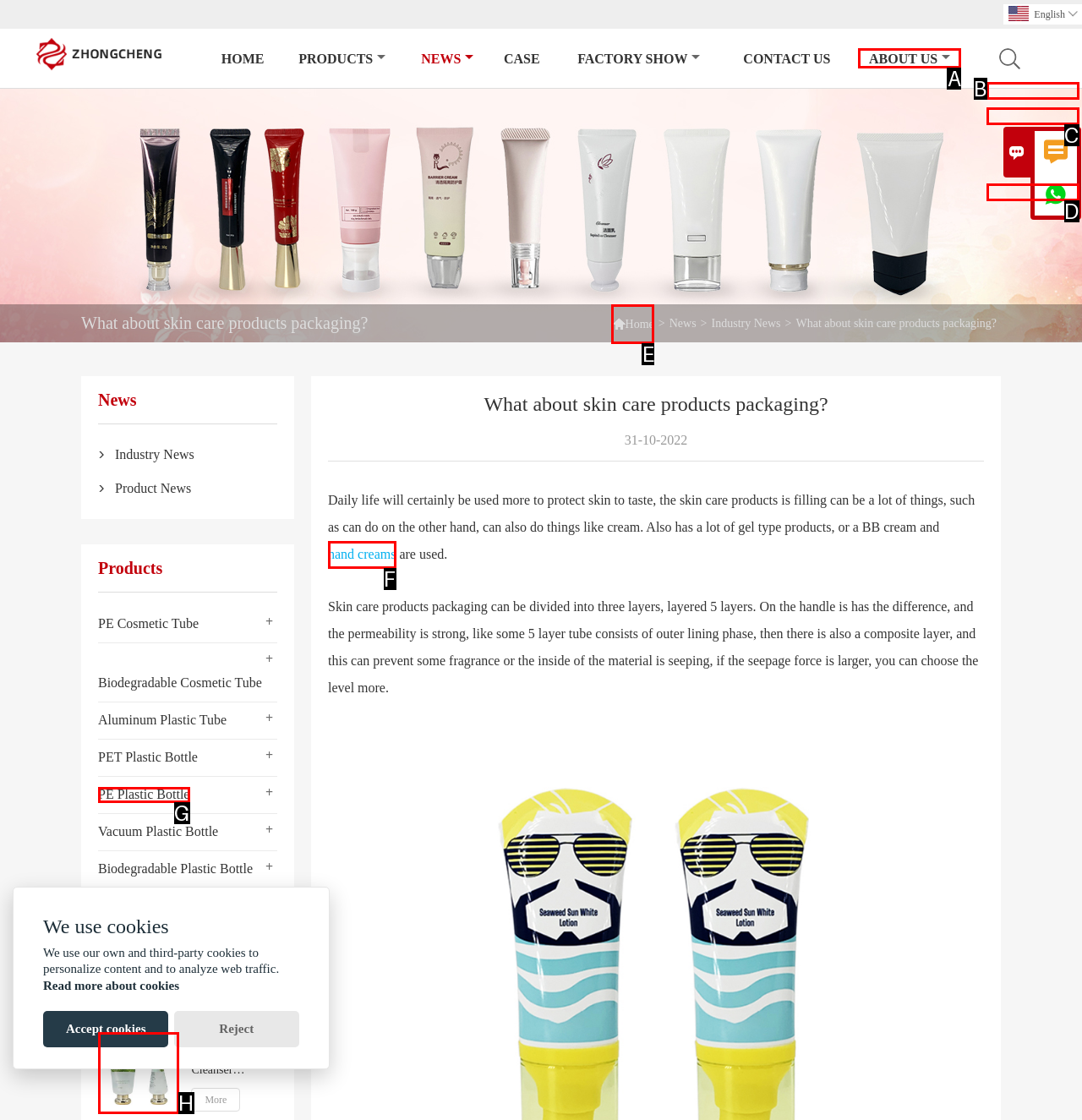Choose the UI element you need to click to carry out the task: Click the 120g Cosmetic Tube for Facial Cleanser Packaging link.
Respond with the corresponding option's letter.

H